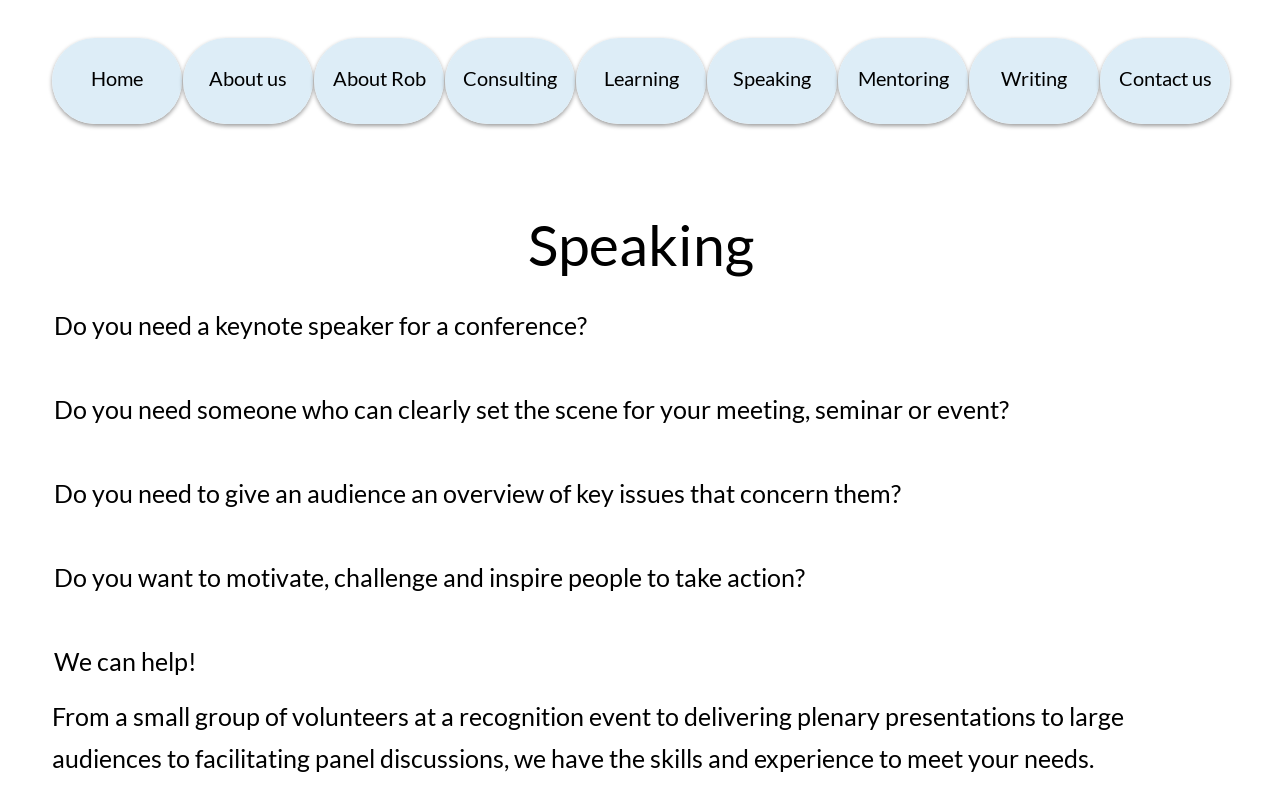What is the main purpose of the speaking services?
Using the picture, provide a one-word or short phrase answer.

To help with speaking needs